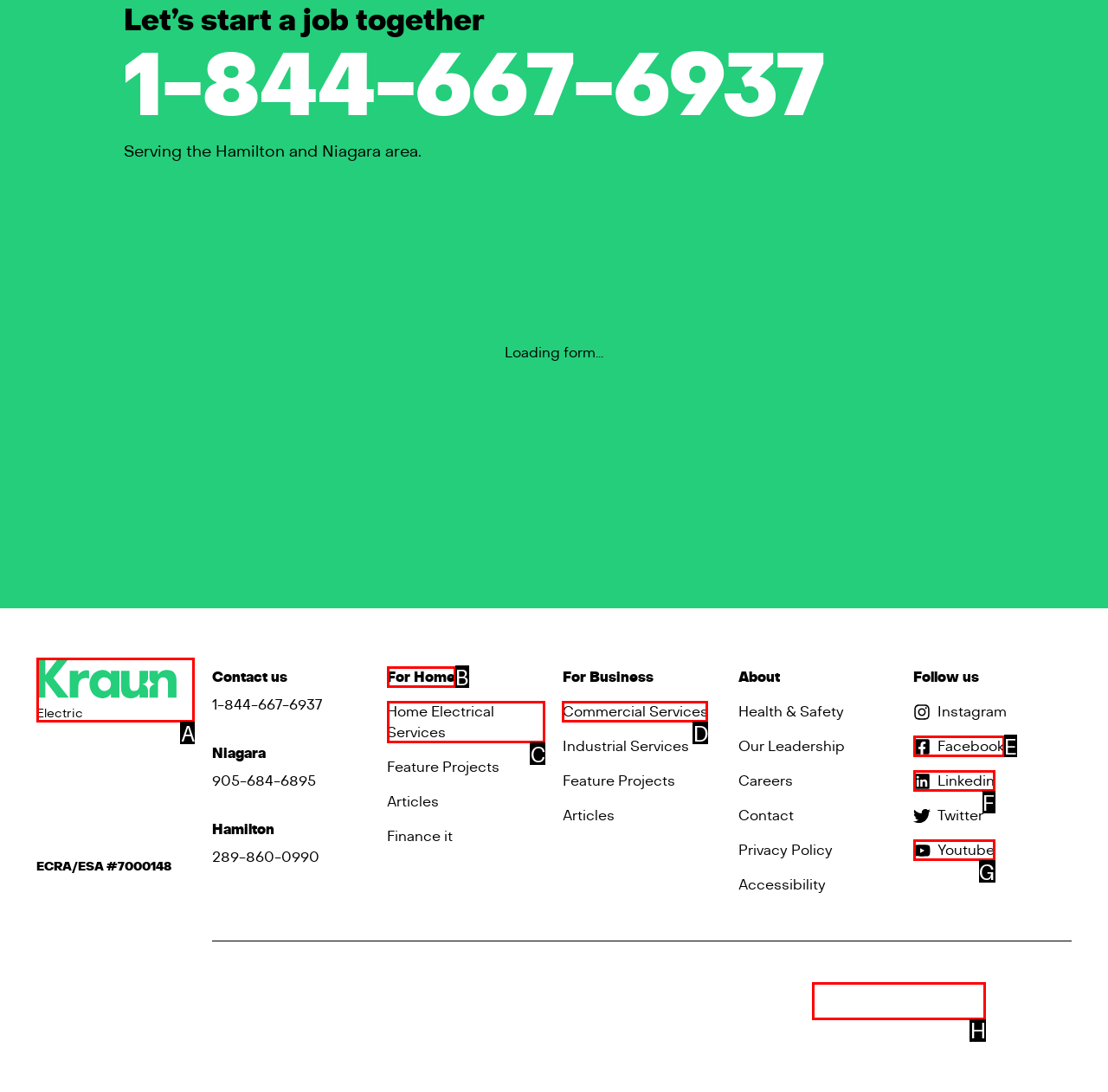Match the description to the correct option: Return to the home pageElectric
Provide the letter of the matching option directly.

A